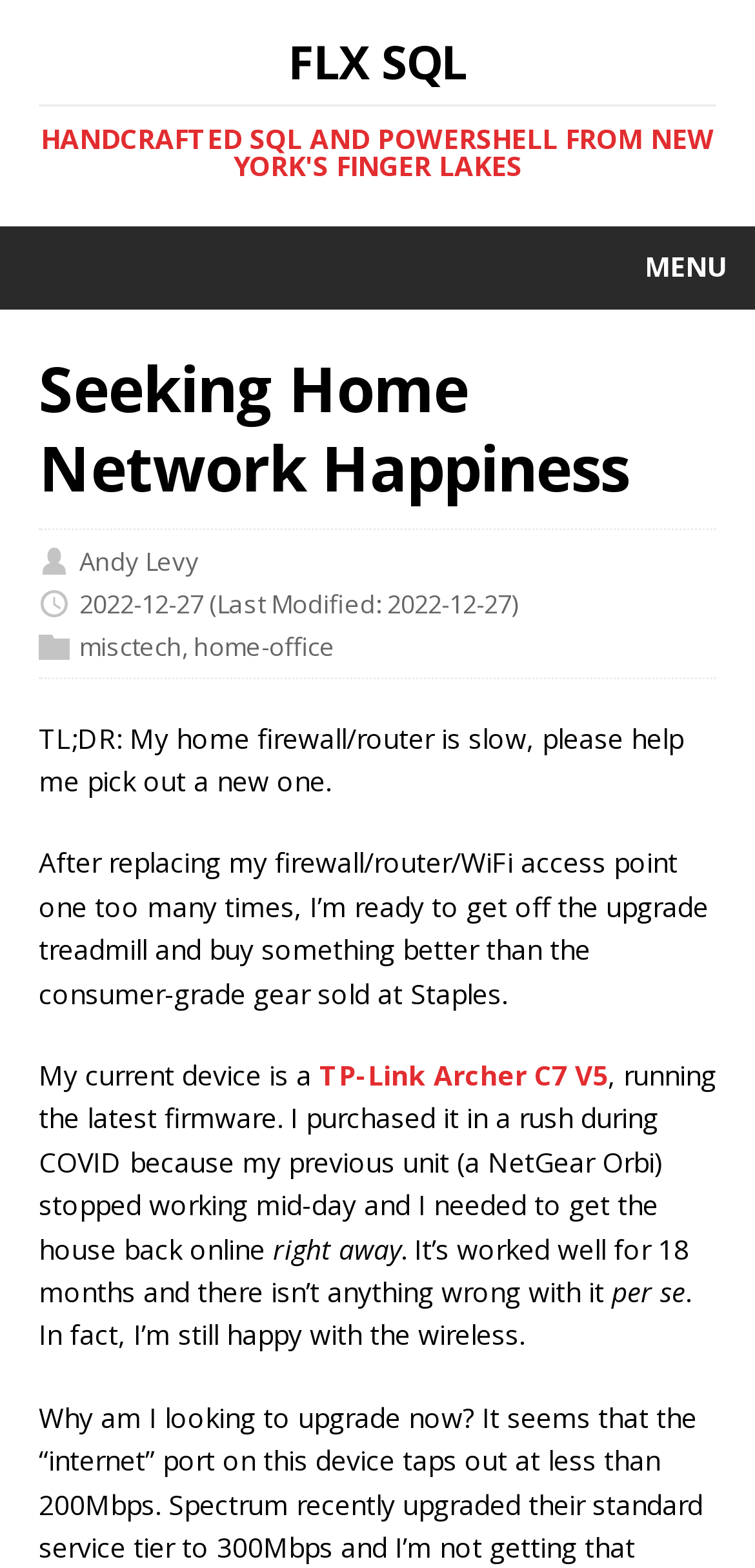What is the current device being used? Refer to the image and provide a one-word or short phrase answer.

TP-Link Archer C7 V5